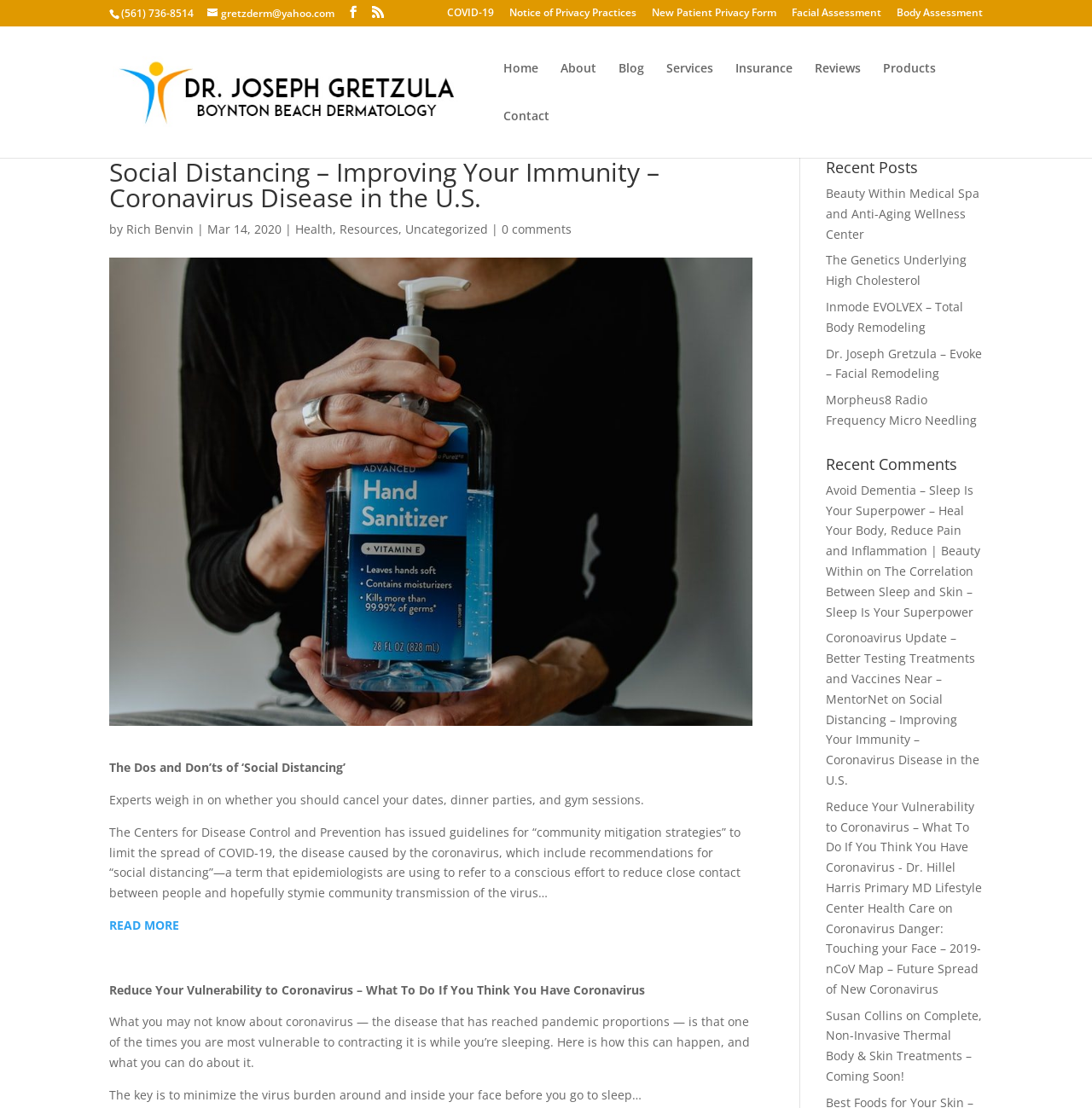Please identify the bounding box coordinates of the area that needs to be clicked to follow this instruction: "Read the post 'From Silk Purses to Sows’ Ears'".

None